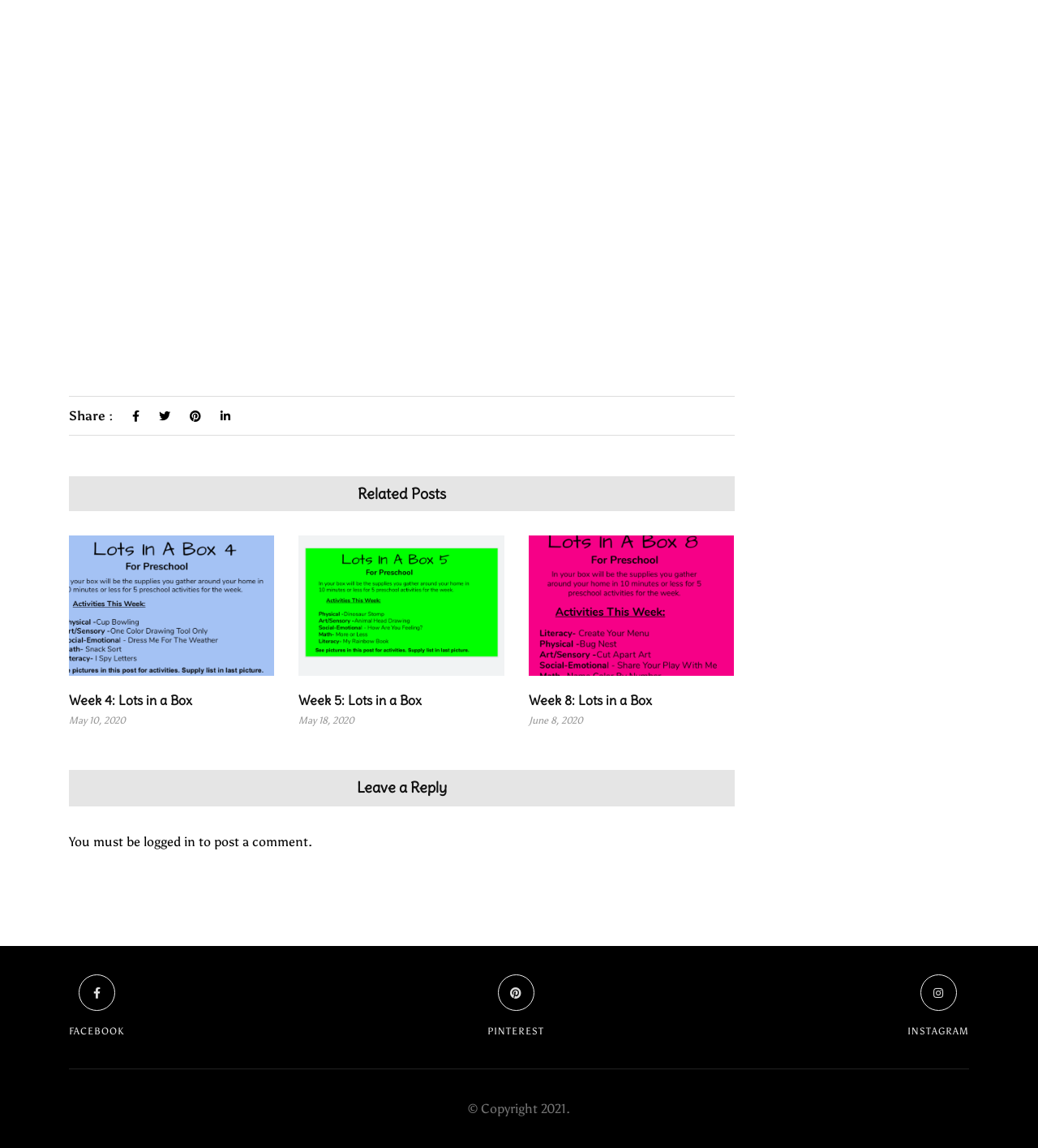Based on the image, provide a detailed and complete answer to the question: 
What is the title of the first related post?

The first related post is titled 'Week 4: Lots in a Box' and is dated May 10, 2020, as indicated by the heading and static text elements.